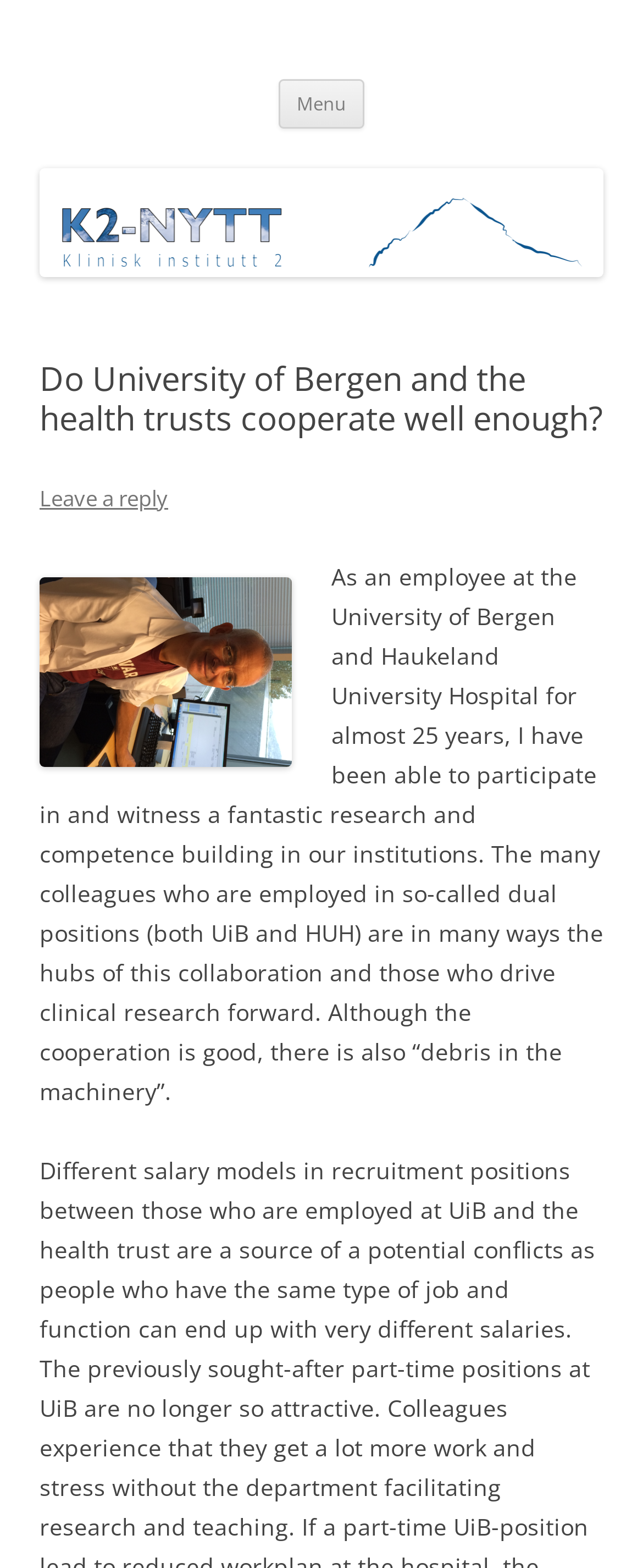Summarize the webpage with intricate details.

The webpage appears to be an article or blog post from K2 Nytt, with a heading that reads "Do University of Bergen and the health trusts cooperate well enough?" The top-left section of the page features a heading "K2 Nytt" with a link to the same, accompanied by a smaller heading "Informasjonsside for ansatte tilknyttet Klinisk institutt 2" (which translates to "Information page for employees affiliated with Clinical Institute 2").

To the right of these headings is a button labeled "Menu" and a link to "Skip to content". Below these elements, there is a larger link to "K2 Nytt" with an associated image. The image is positioned above a header section that contains the main article title, "Do University of Bergen and the health trusts cooperate well enough?".

Underneath the article title, there is a link to "Leave a reply" and a block of static text that summarizes the article's content. The text describes the author's experience as an employee at the University of Bergen and Haukeland University Hospital, highlighting the collaboration and research efforts between the two institutions. The text also mentions some challenges or "debris in the machinery" in the cooperation between the two entities.